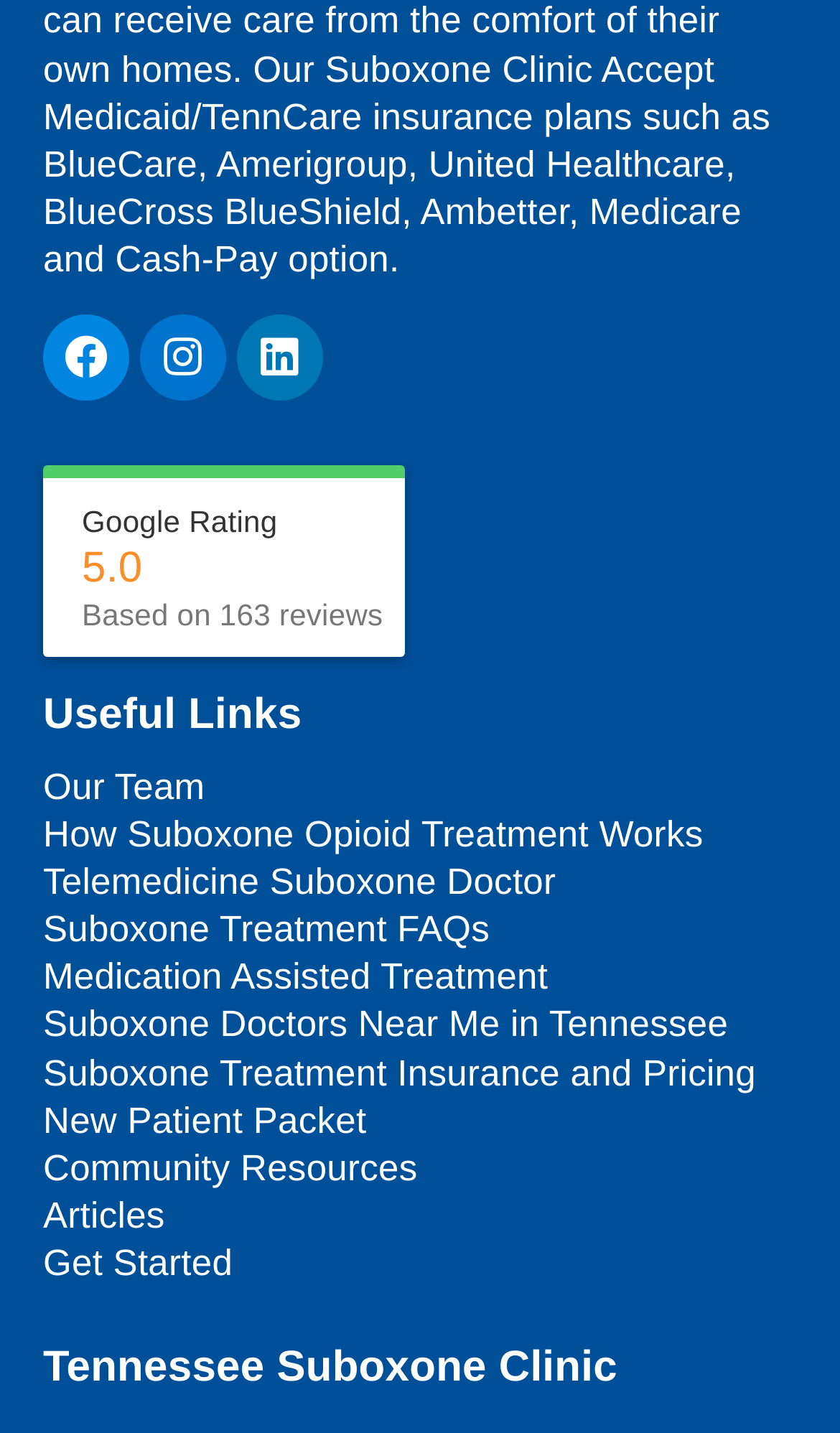Answer the following inquiry with a single word or phrase:
What is the topic of the webpage?

Suboxone treatment